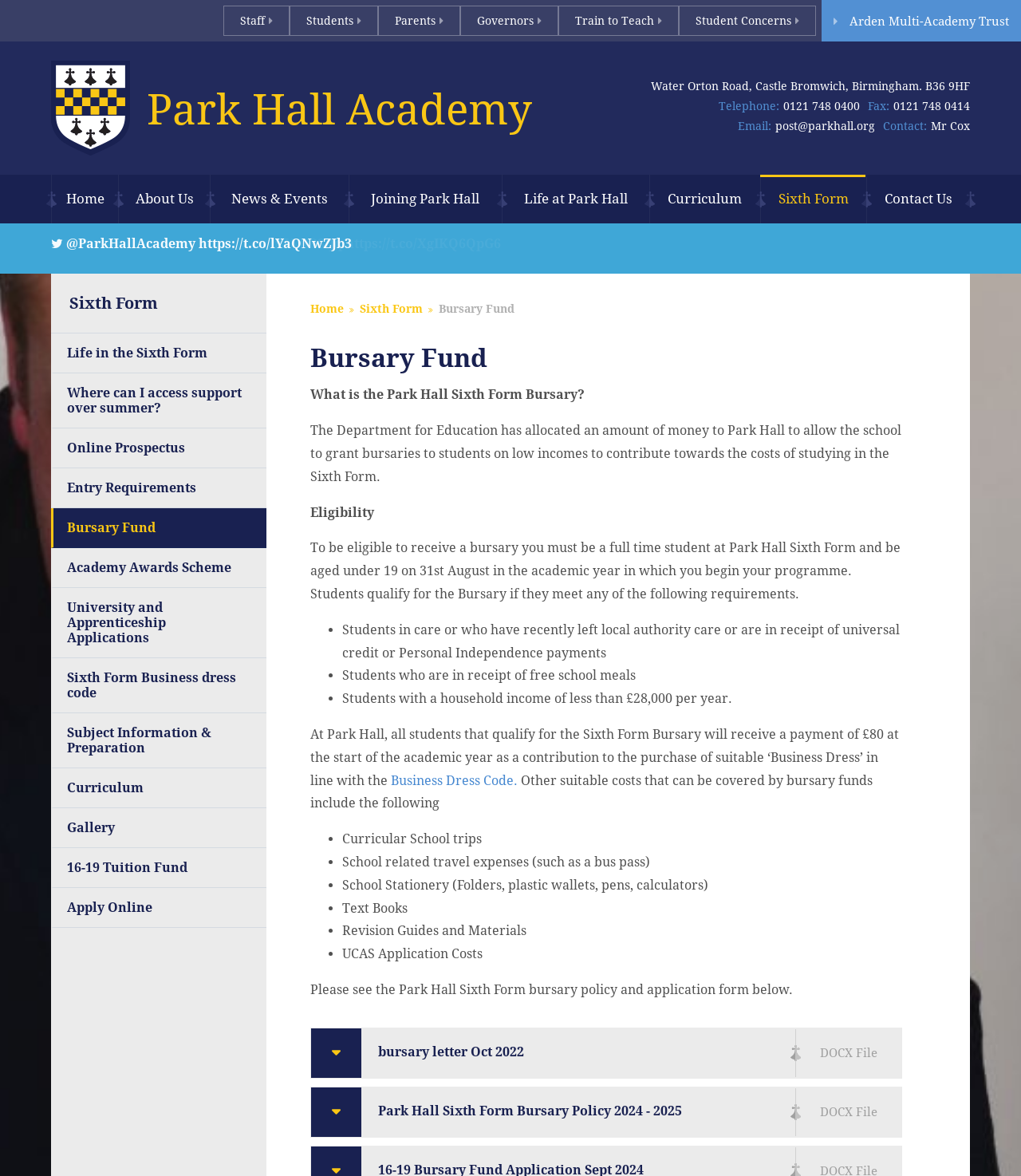Bounding box coordinates should be provided in the format (top-left x, top-left y, bottom-right x, bottom-right y) with all values between 0 and 1. Identify the bounding box for this UI element: Life at Park Hall

[0.492, 0.149, 0.636, 0.19]